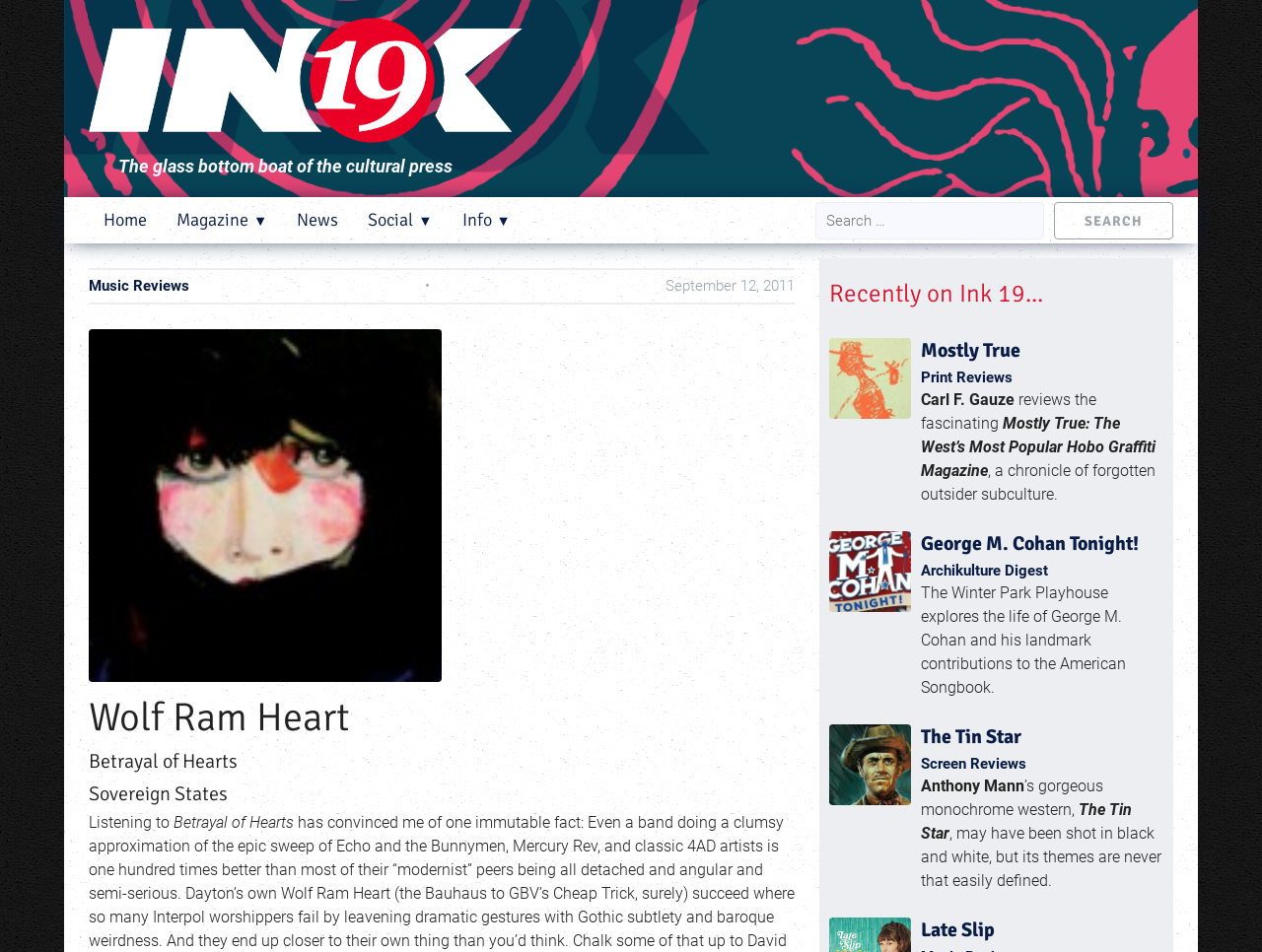What is the search function for?
Please answer the question as detailed as possible based on the image.

The search function is located at the top right corner of the webpage, and it is used to search for specific content on the website, as indicated by the text 'Search for:'.